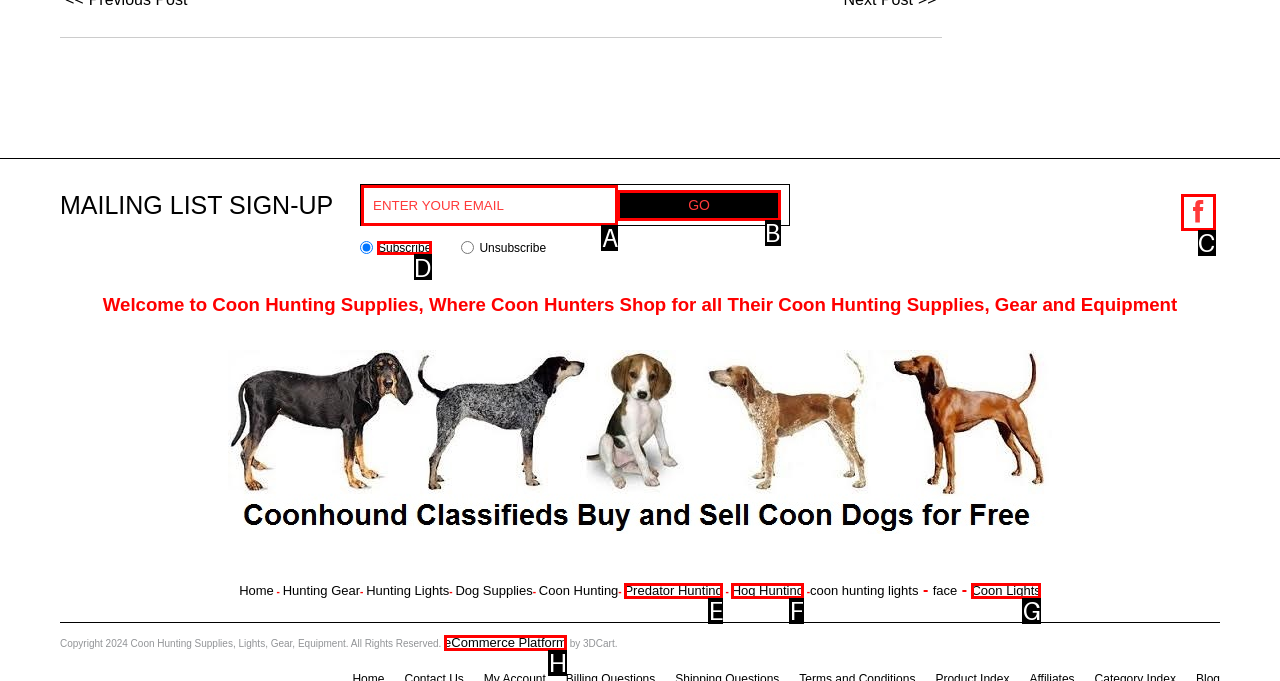Which UI element should you click on to achieve the following task: Subscribe to the newsletter? Provide the letter of the correct option.

D